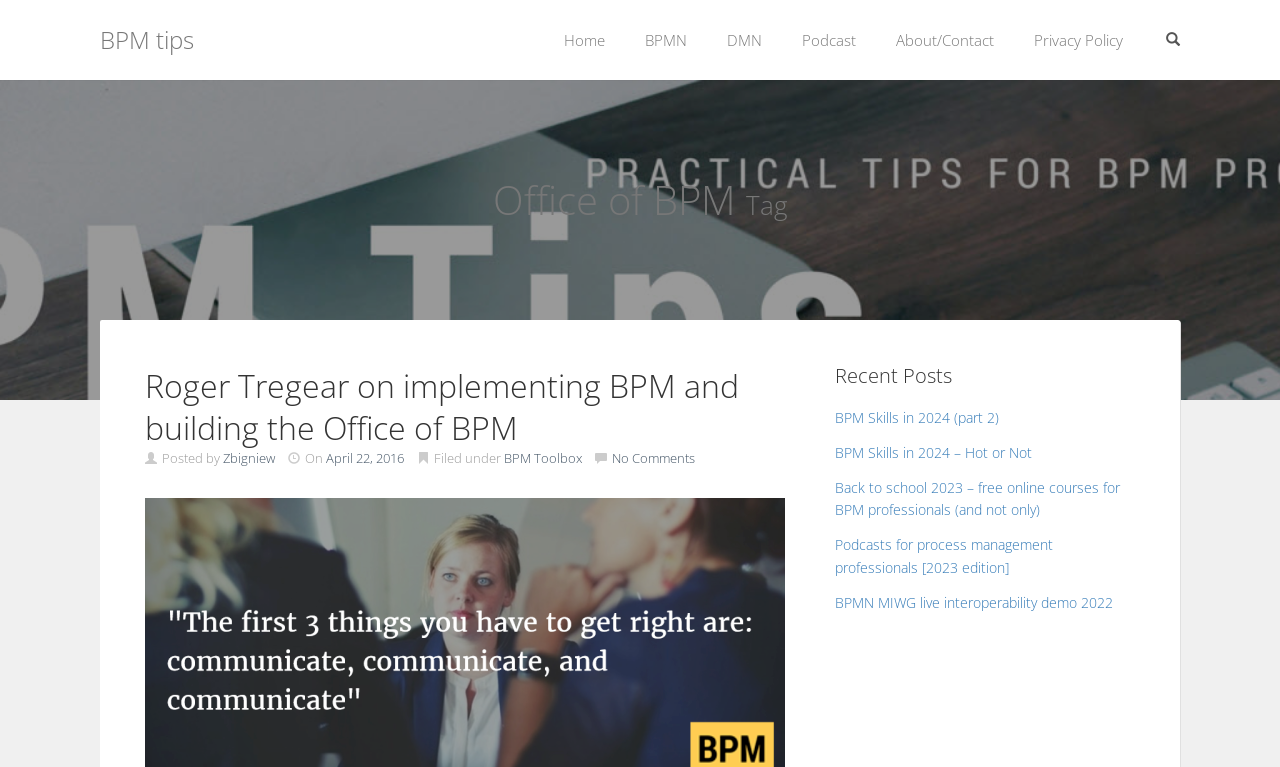Can you find the bounding box coordinates for the UI element given this description: "Faculty of ICT Exhibition"? Provide the coordinates as four float numbers between 0 and 1: [left, top, right, bottom].

None